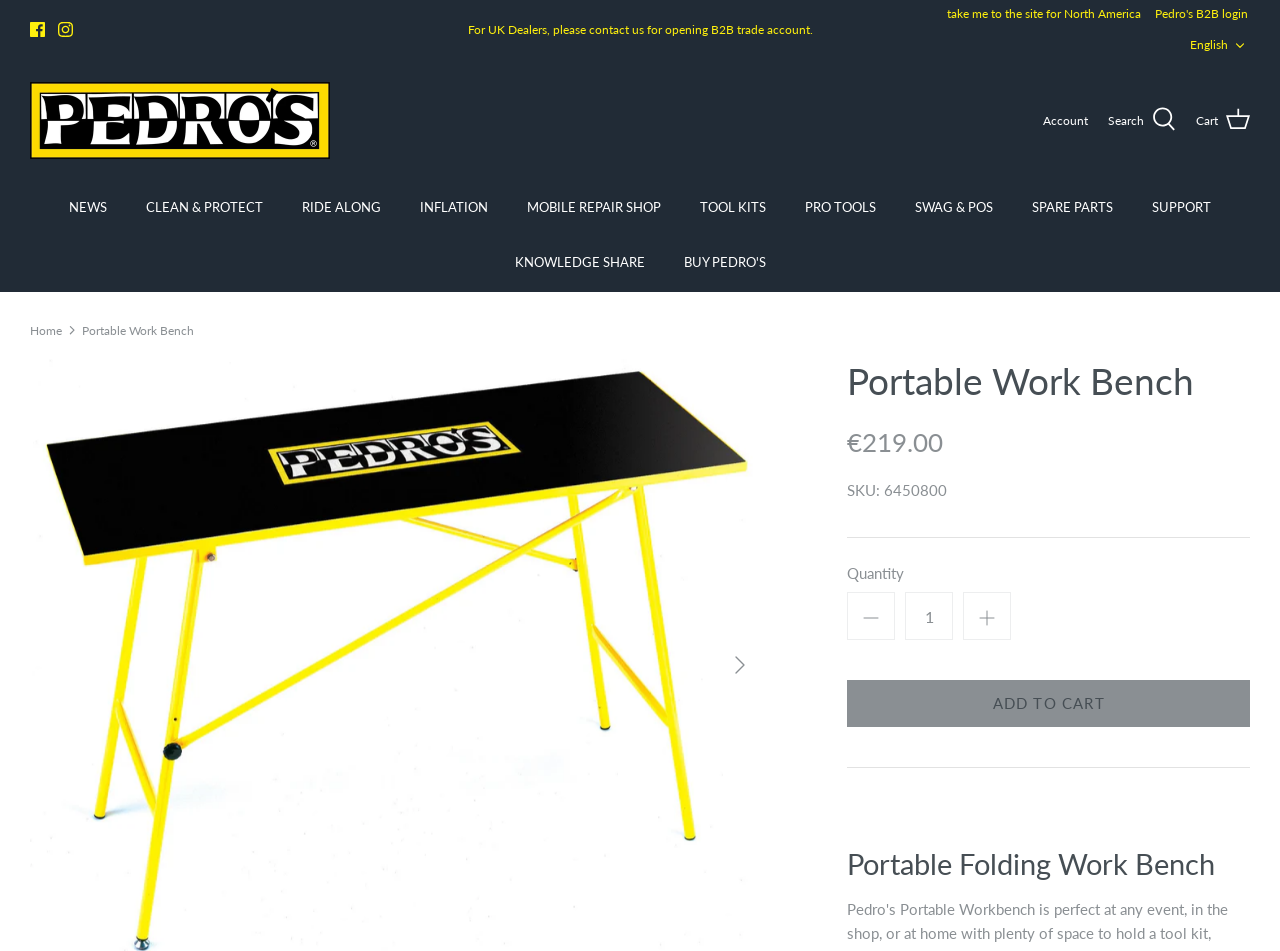What is the name of the company?
From the details in the image, answer the question comprehensively.

I found the name of the company by looking at the top-left corner of the webpage, where it is displayed as 'Pedro's'.